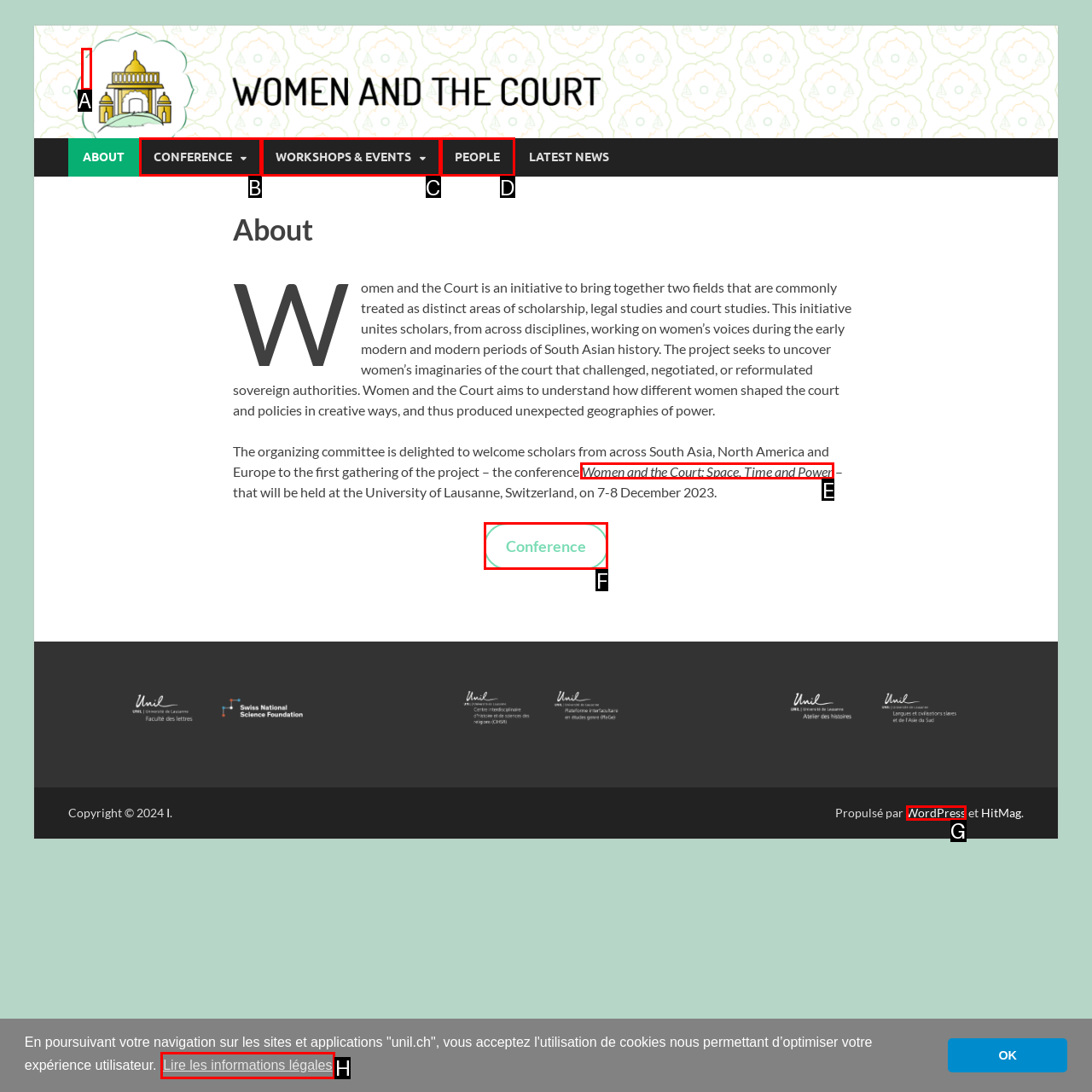Tell me which one HTML element I should click to complete the following task: read the 'Women and the Court: Space, Time and Power' article Answer with the option's letter from the given choices directly.

E